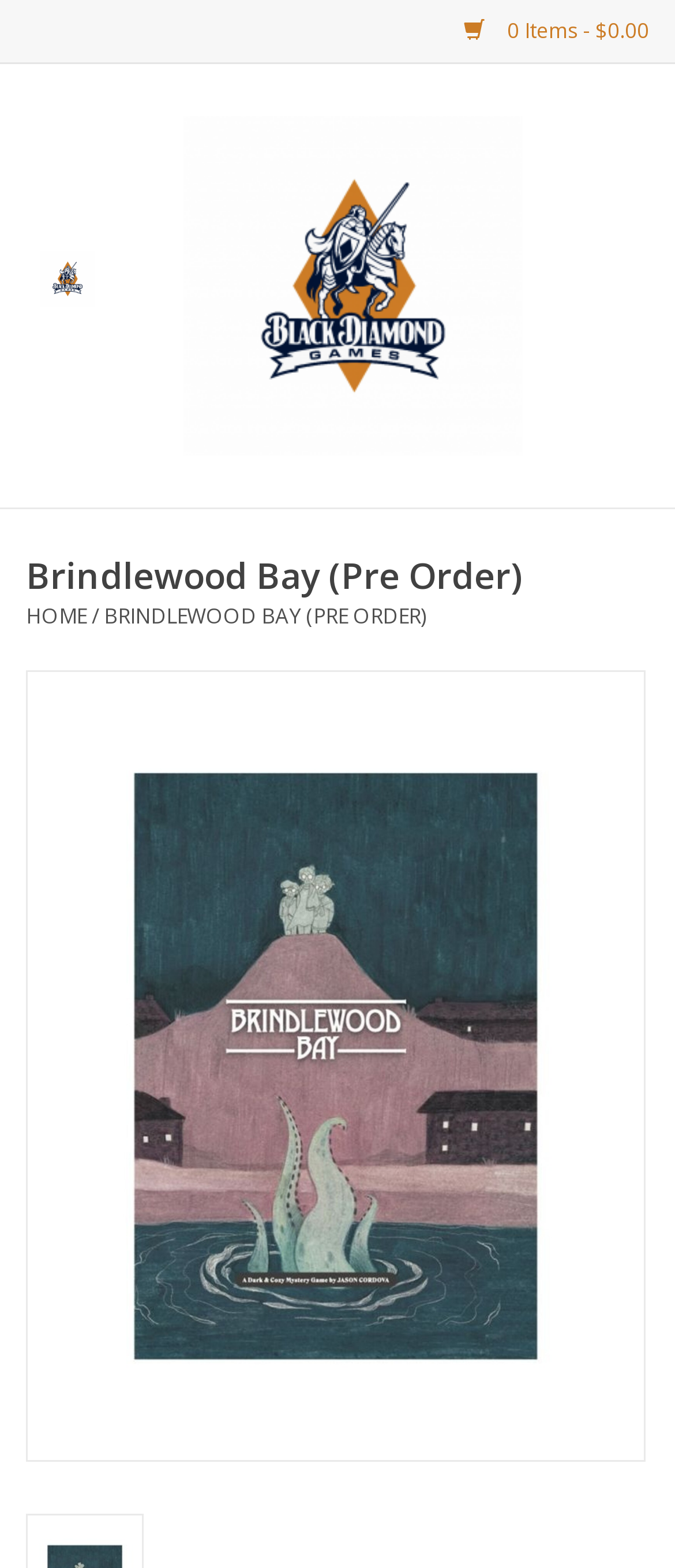Can you show the bounding box coordinates of the region to click on to complete the task described in the instruction: "Go to home page"?

[0.0, 0.077, 0.615, 0.139]